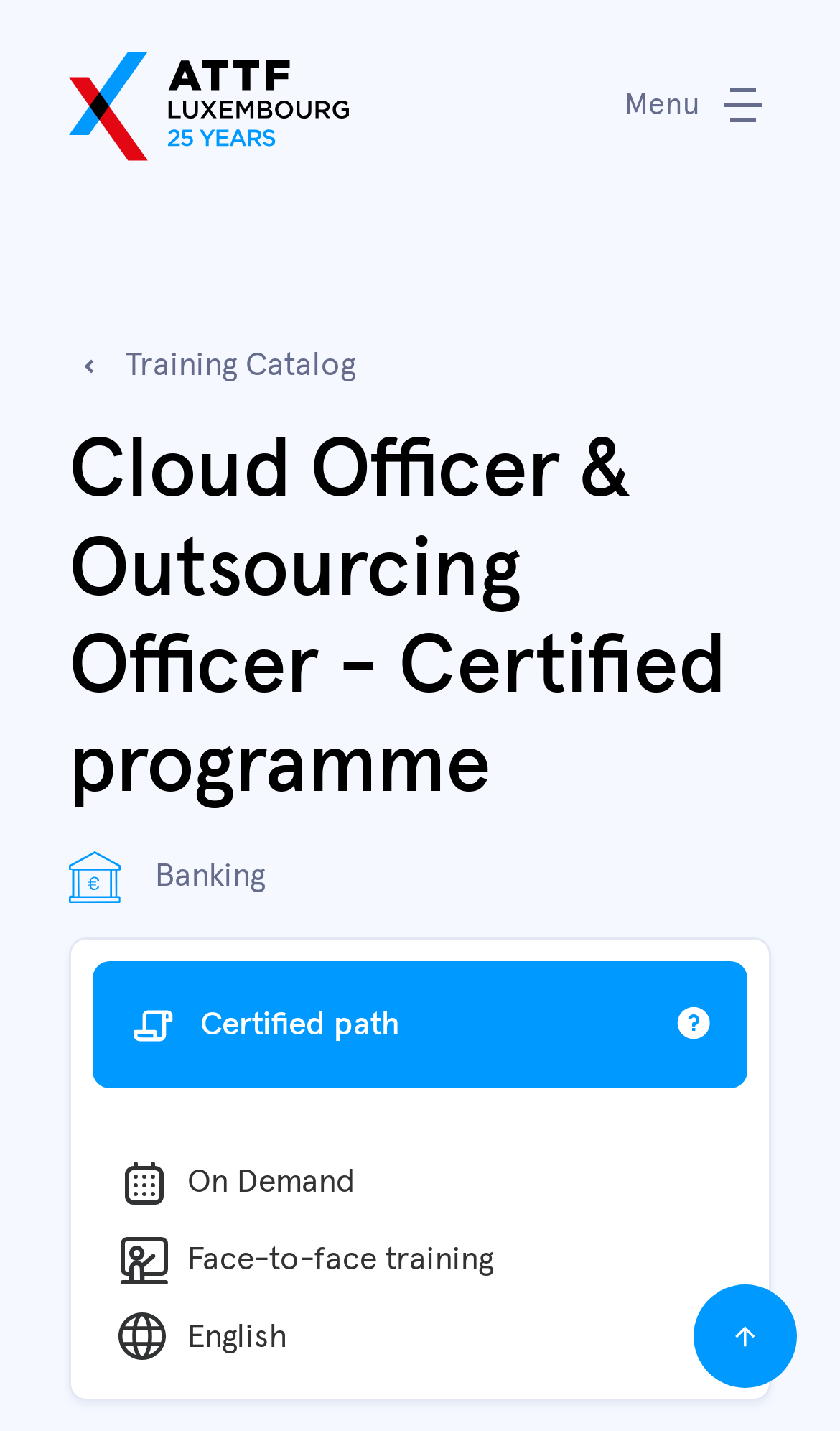Identify the bounding box for the described UI element: "svg{width:130px;} .st0{fill:#0099FF;} .st1{fill:#E30613;}".

[0.082, 0.036, 0.415, 0.112]